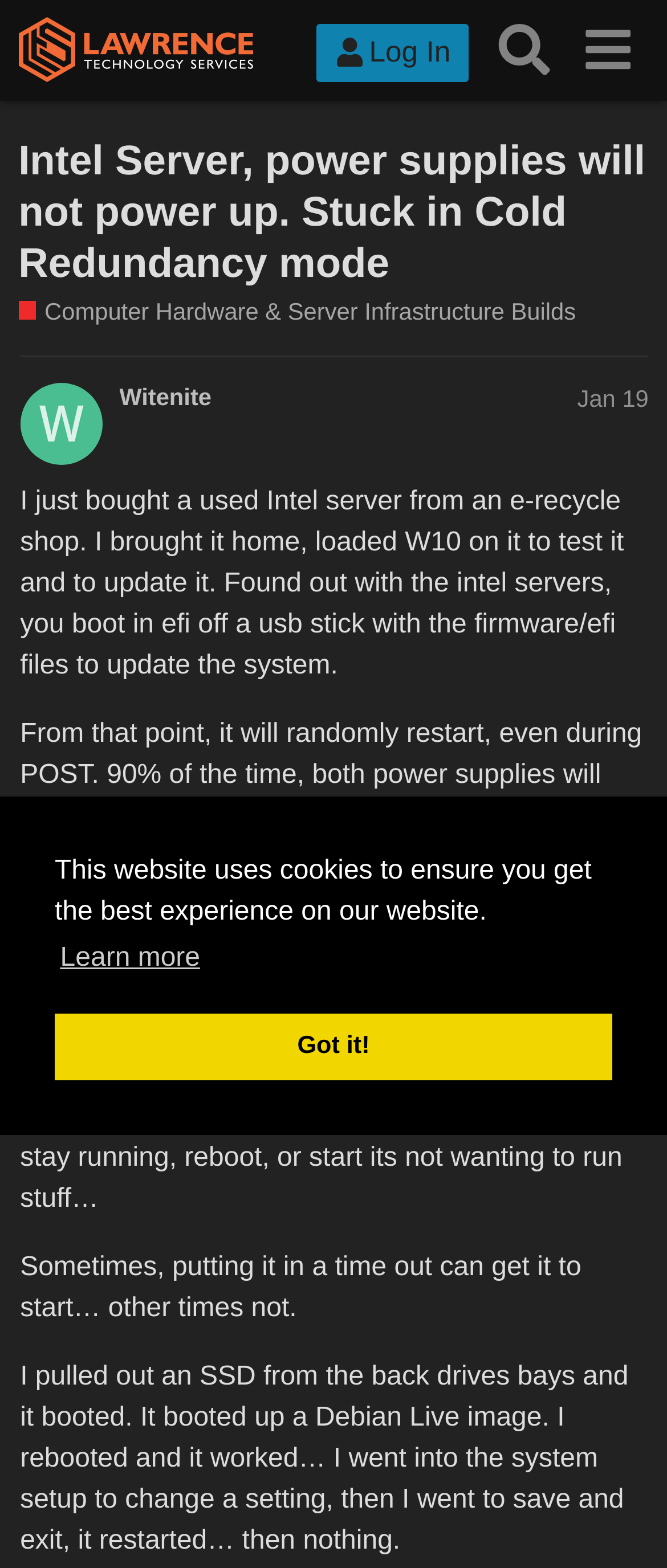Find the bounding box coordinates of the element you need to click on to perform this action: 'Click the 'menu' button'. The coordinates should be represented by four float values between 0 and 1, in the format [left, top, right, bottom].

[0.848, 0.006, 0.973, 0.058]